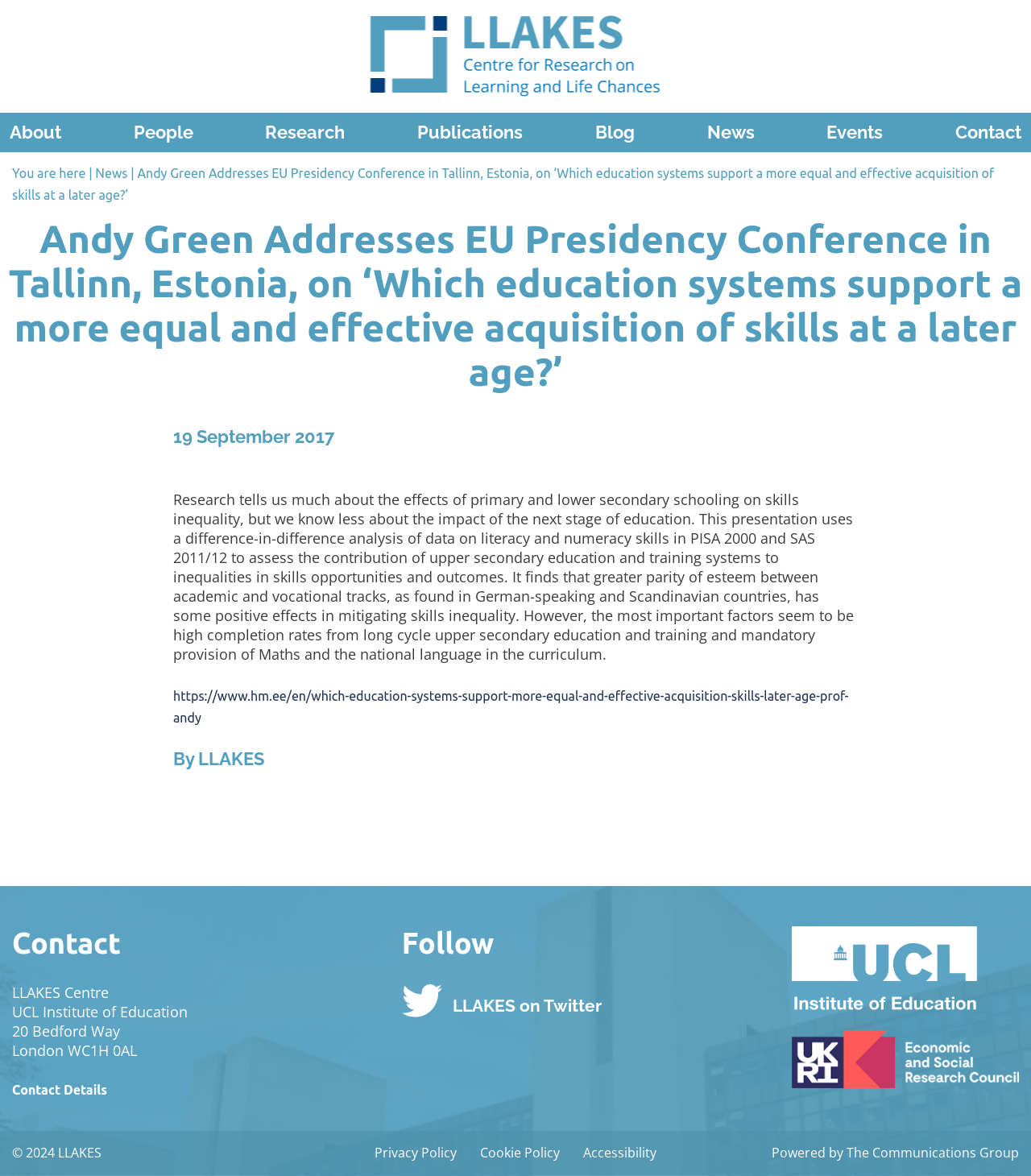Could you locate the bounding box coordinates for the section that should be clicked to accomplish this task: "Click on the 'Contact' link".

[0.927, 0.103, 0.991, 0.121]